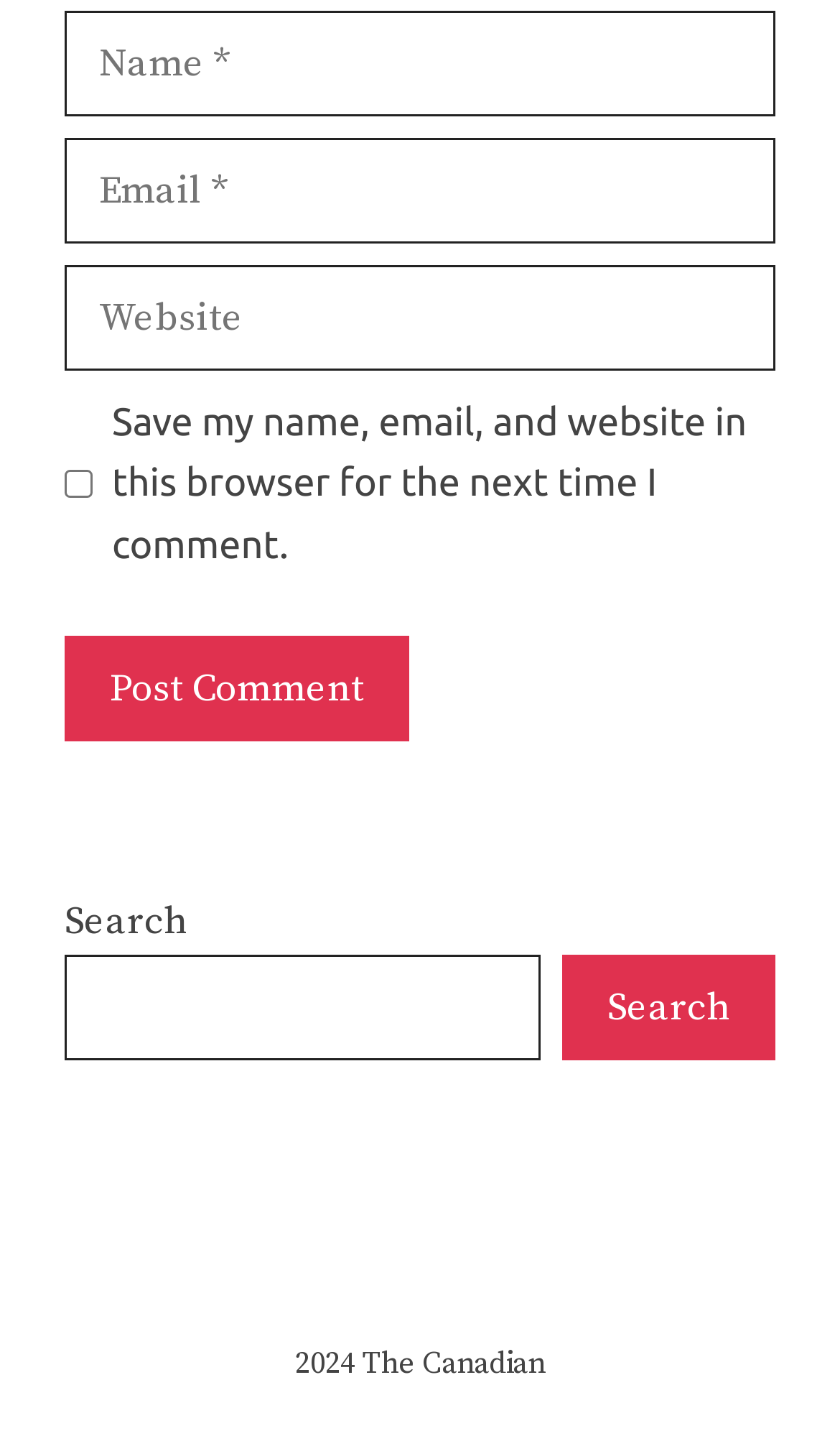Please find the bounding box for the UI element described by: "parent_node: Comment name="author" placeholder="Name *"".

[0.077, 0.007, 0.923, 0.081]